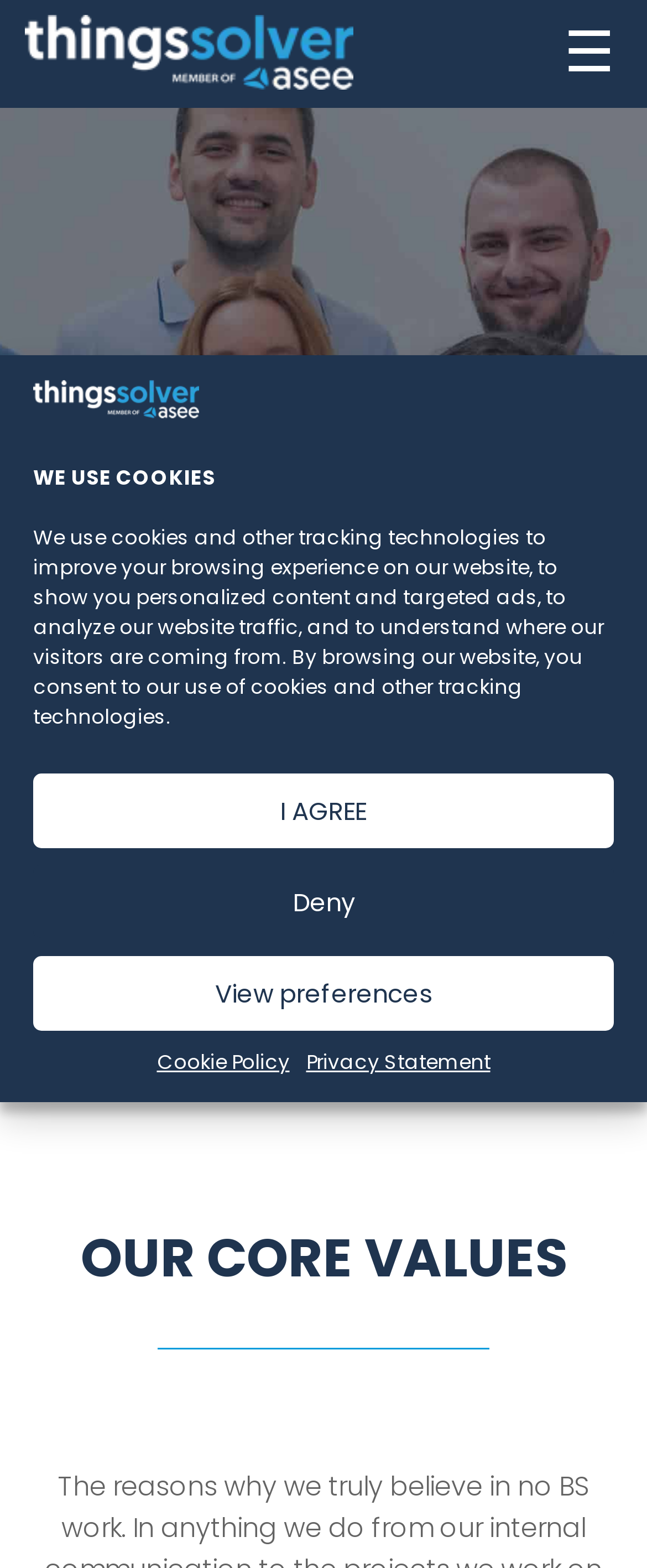Give a succinct answer to this question in a single word or phrase: 
How many buttons are there in the cookie consent dialog?

3